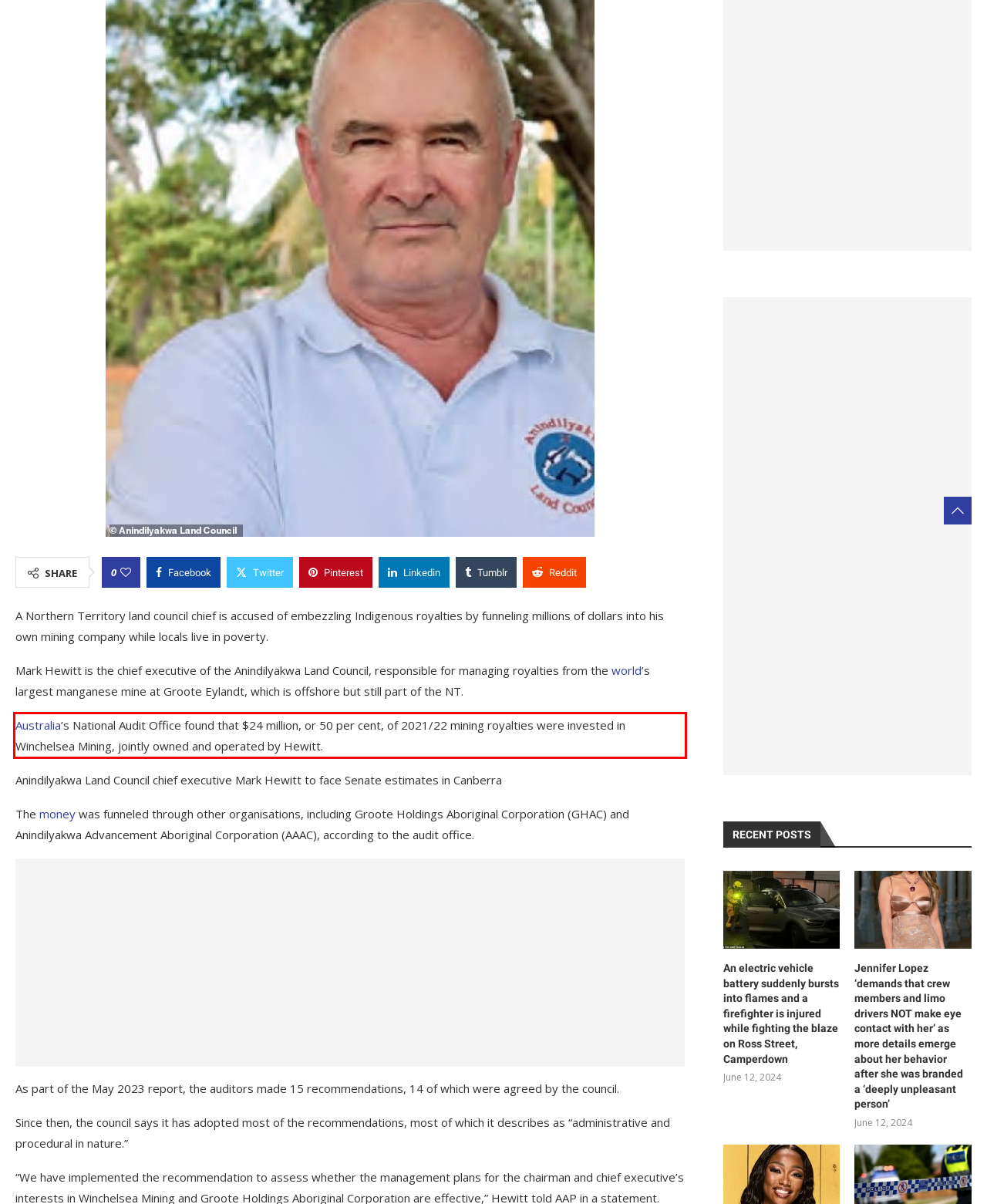Please use OCR to extract the text content from the red bounding box in the provided webpage screenshot.

Australia’s National Audit Office found that $24 million, or 50 per cent, of 2021/22 mining royalties were invested in Winchelsea Mining, jointly owned and operated by Hewitt.